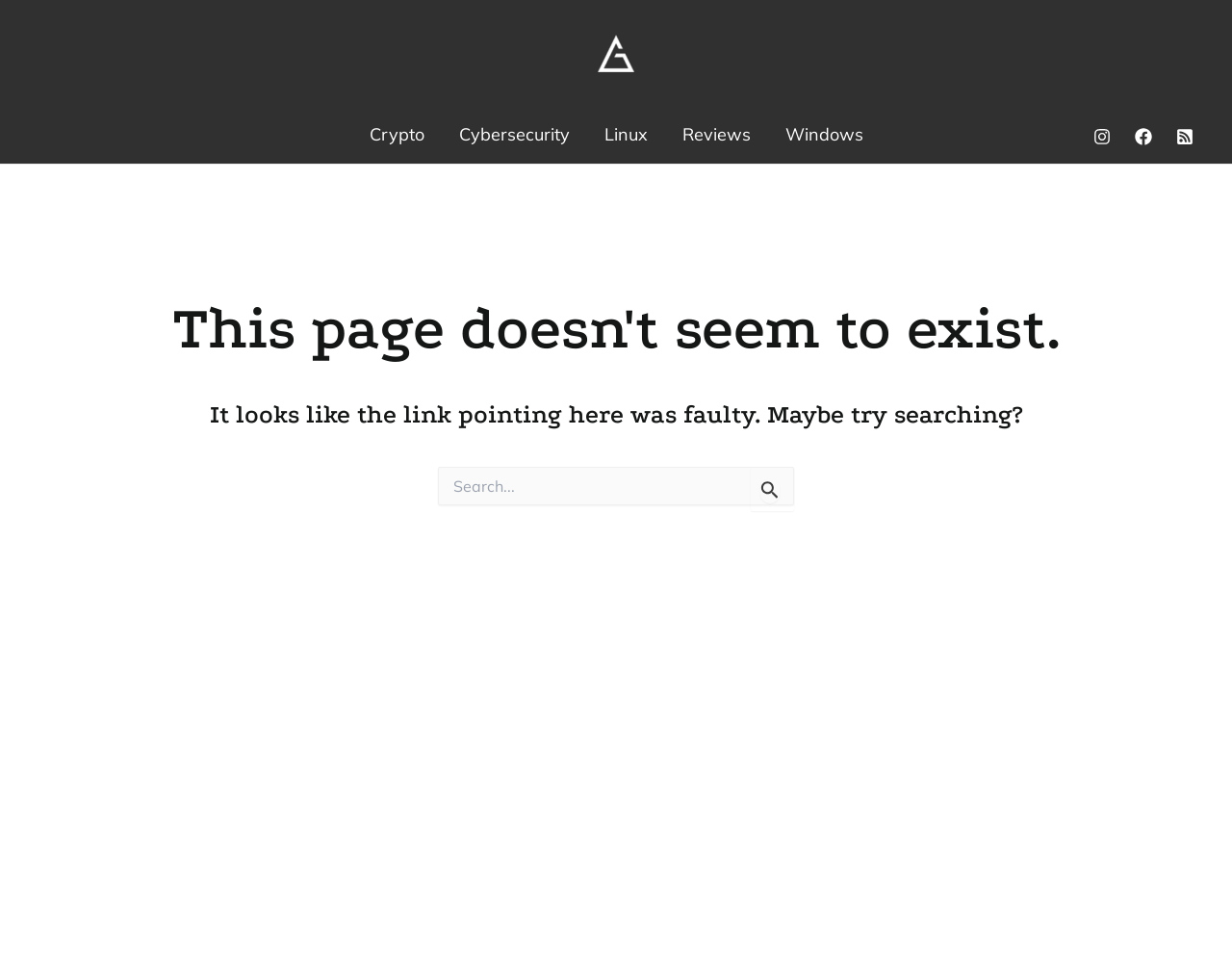Explain the webpage in detail, including its primary components.

The webpage displays a "Page Not Found" error message. At the top left, there is a logo of "Artificial Geek" with a size of 58x60 pixels. Below the logo, there is a navigation menu with five links: "Crypto", "Cybersecurity", "Linux", "Reviews", and "Windows". These links are aligned horizontally and take up about half of the page's width.

On the top right, there are three social media links: "Instagram", "Facebook", and "RSS", each accompanied by a small icon. 

The main content of the page is a header section that spans almost the entire page width. It contains two headings: "This page doesn't seem to exist." and "It looks like the link pointing here was faulty. Maybe try searching?". 

Below the header section, there is a search box with a label "Search for:" and a submit button with a magnifying glass icon. The search box and button are aligned horizontally and take up about a third of the page's width.